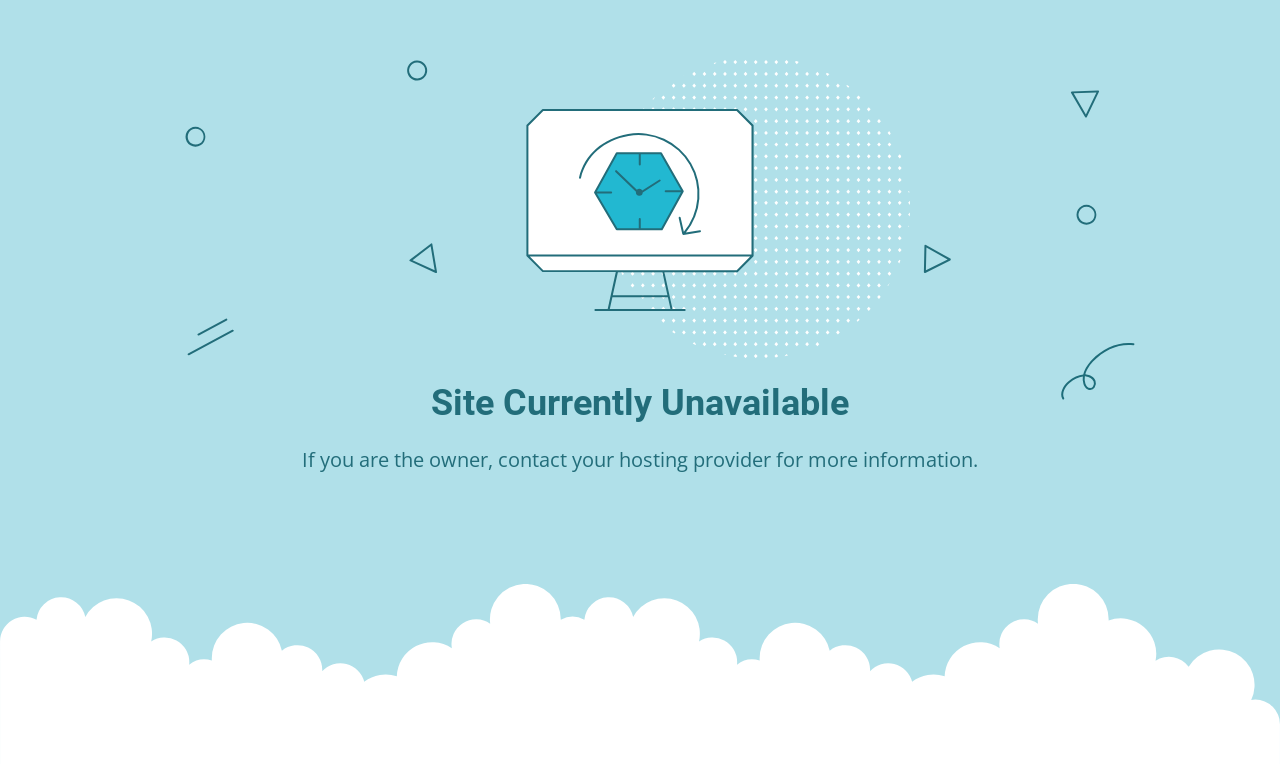Please find the top heading of the webpage and generate its text.

Site Currently Unavailable